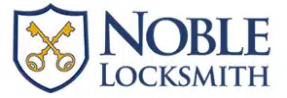Explain the image in a detailed and thorough manner.

The image features the logo of "Noble Locksmith," prominently displaying a shield design adorned with two golden keys crossed at the center. The text "NOBLE" is shown in bold, uppercase letters, while "LOCKSMITH" is positioned below it in a slightly smaller font. This logo reflects the company's professional identity, emphasizing reliability and expertise in locksmith services. Noble Locksmith NM is dedicated to providing a range of mobile residential, commercial, and automotive locksmith solutions throughout Santa Fe and surrounding areas, underlining its commitment to outstanding service in the local community.